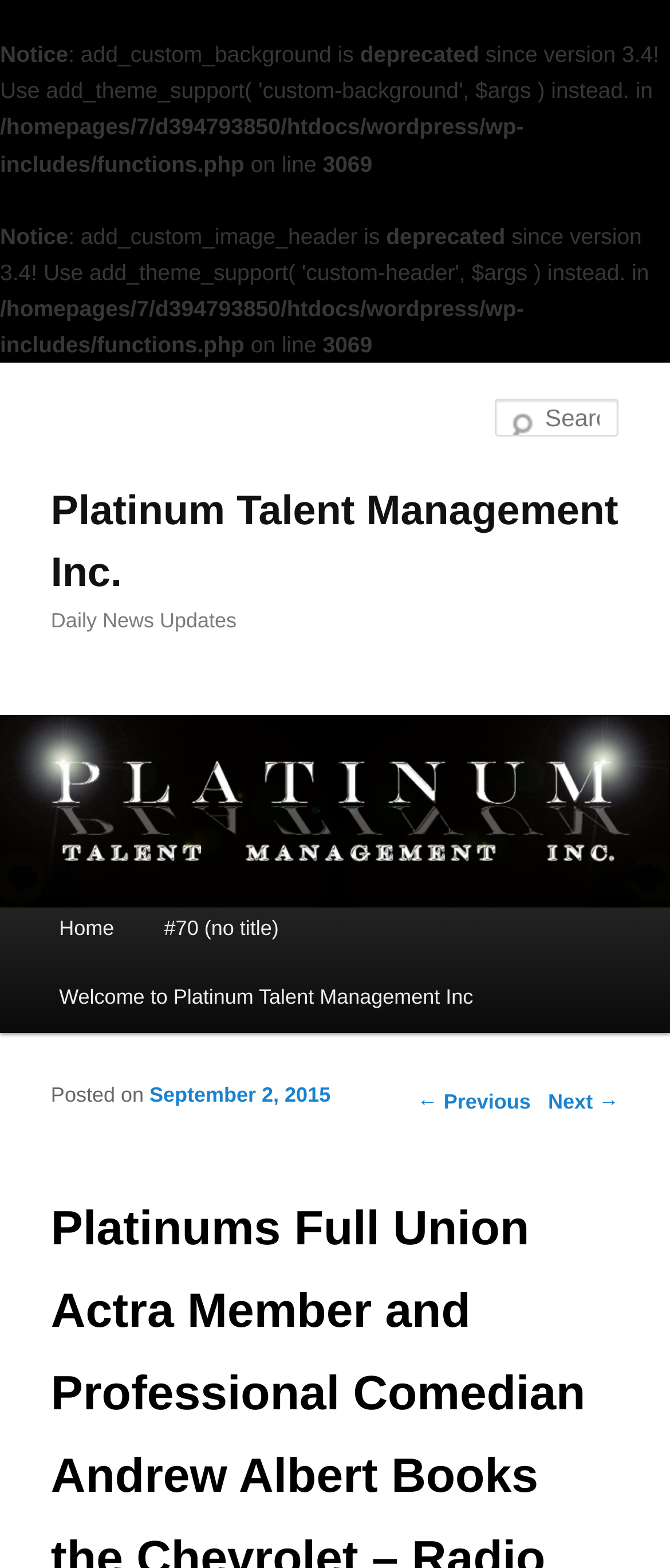Identify and generate the primary title of the webpage.

Platinum Talent Management Inc.